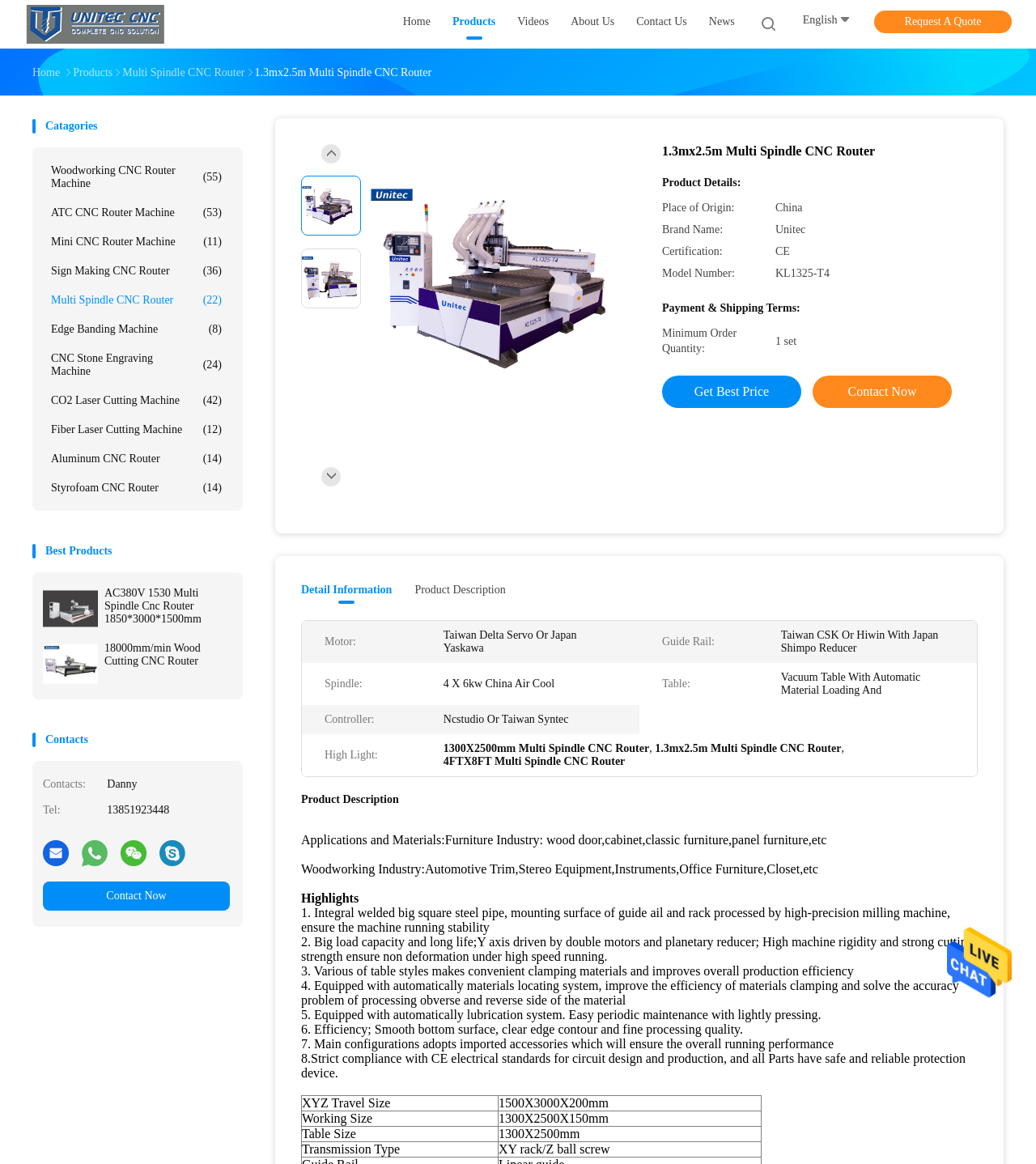Identify and provide the text of the main header on the webpage.

1.3mx2.5m Multi Spindle CNC Router